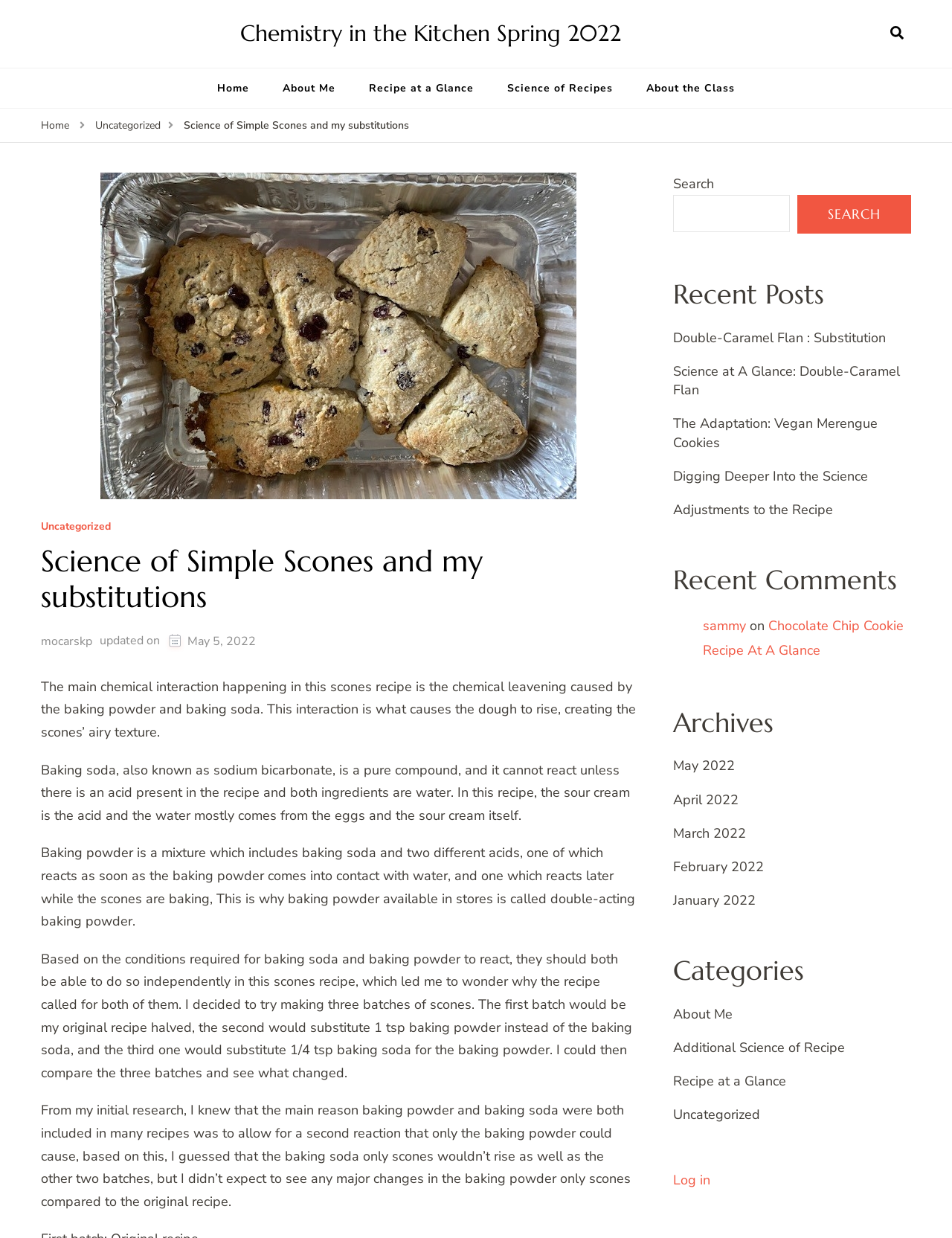Provide the bounding box coordinates for the UI element that is described by this text: "Science of Recipes". The coordinates should be in the form of four float numbers between 0 and 1: [left, top, right, bottom].

[0.517, 0.055, 0.659, 0.087]